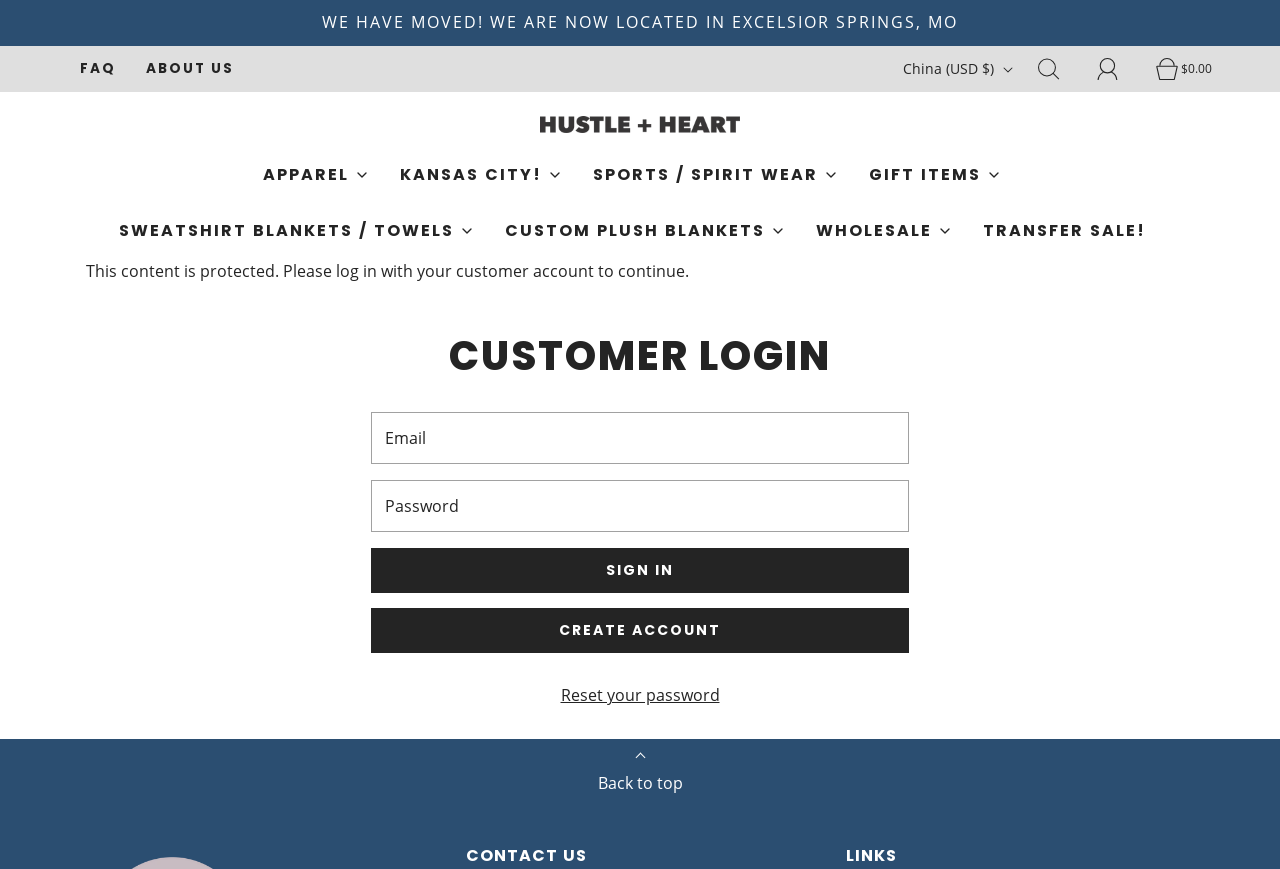Find the bounding box coordinates for the HTML element described in this sentence: "parent_node: CREATE ACCOUNT value="Sign In"". Provide the coordinates as four float numbers between 0 and 1, in the format [left, top, right, bottom].

[0.29, 0.631, 0.71, 0.683]